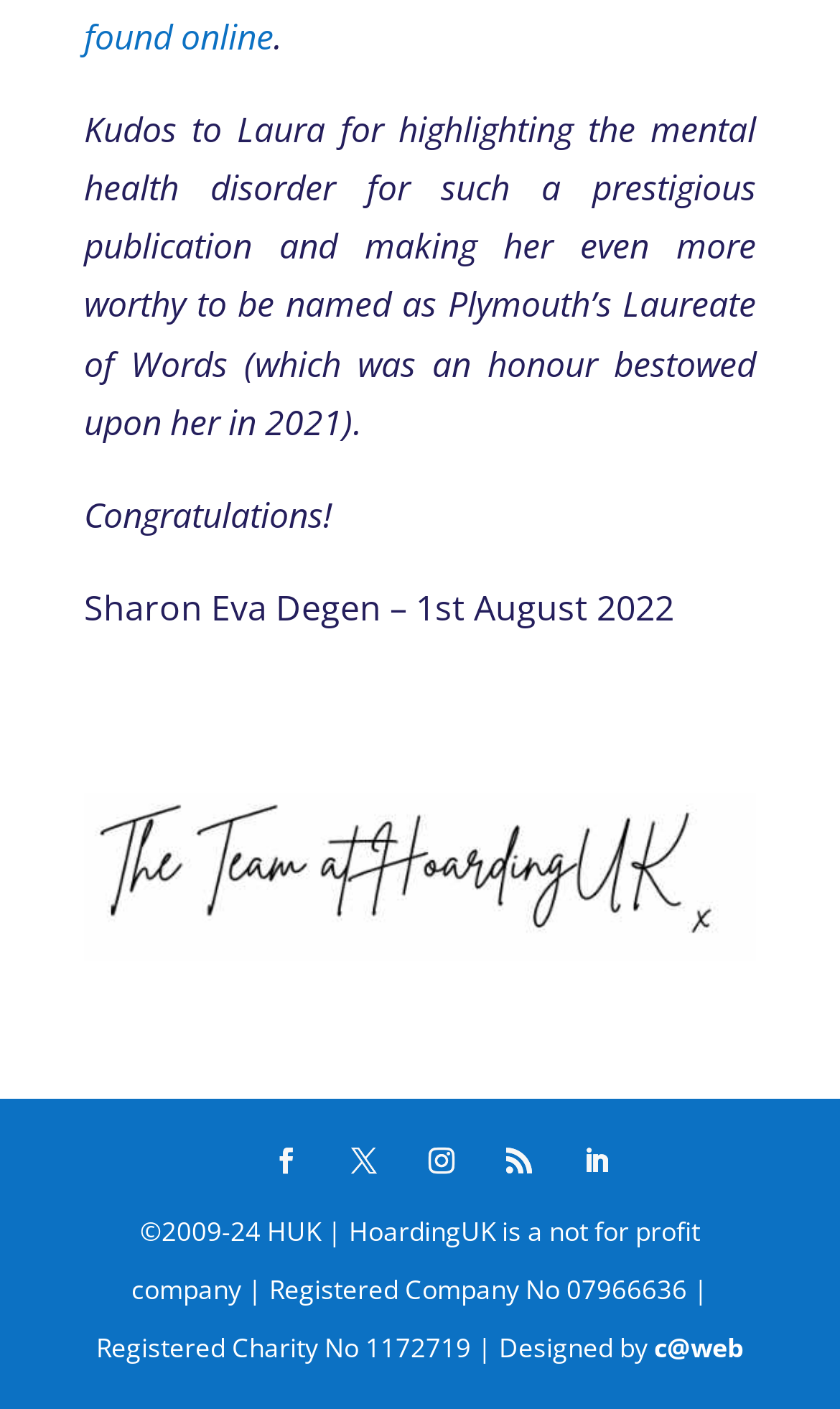How many social media links are there?
Based on the image, answer the question with a single word or brief phrase.

5